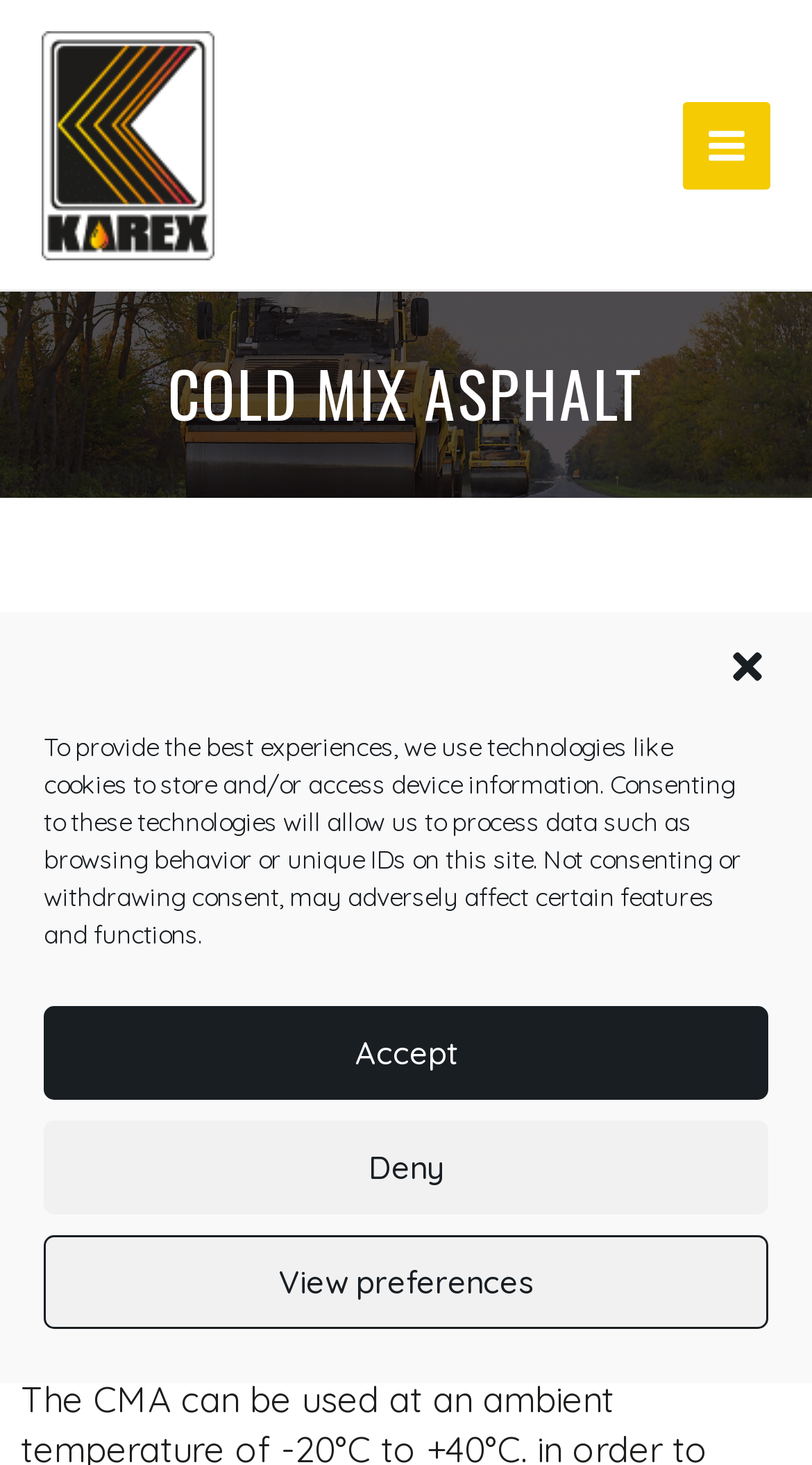Using the element description: "Deny", determine the bounding box coordinates for the specified UI element. The coordinates should be four float numbers between 0 and 1, [left, top, right, bottom].

[0.054, 0.765, 0.946, 0.829]